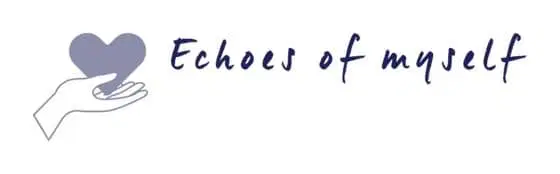Using the information in the image, could you please answer the following question in detail:
What is the hand in the image holding?

According to the caption, the hand in the image is holding a stylized heart, which symbolizes care and support, and is integral to the broader narrative presented in the accompanying letter.